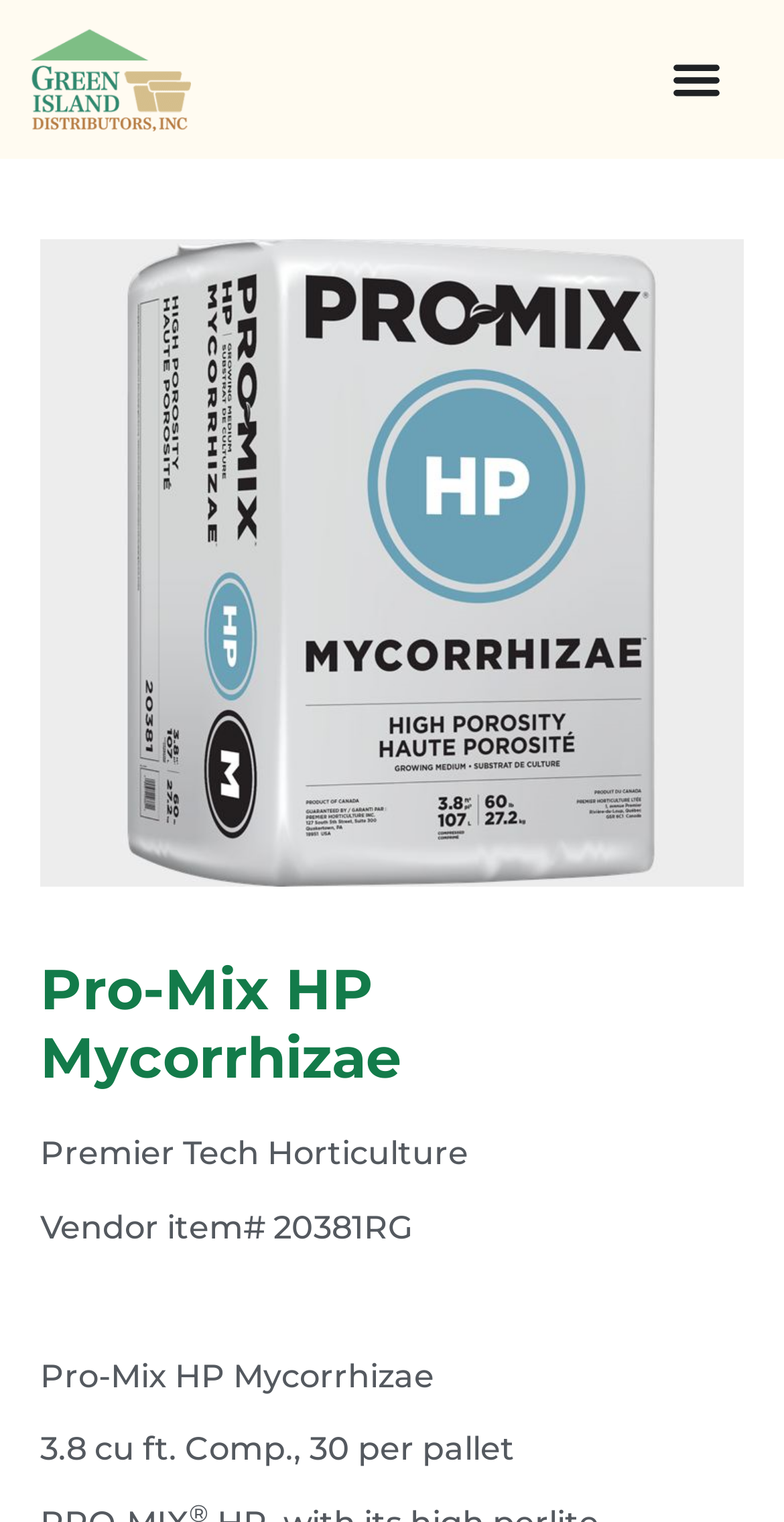Examine the image and give a thorough answer to the following question:
What is the purpose of the button?

I determined the purpose of the button by looking at the button element with the text 'Menu Toggle' located at [0.856, 0.035, 0.921, 0.068]. This element is a button, indicating that it is an interactive element, and its text content indicates that it is used to toggle a menu.